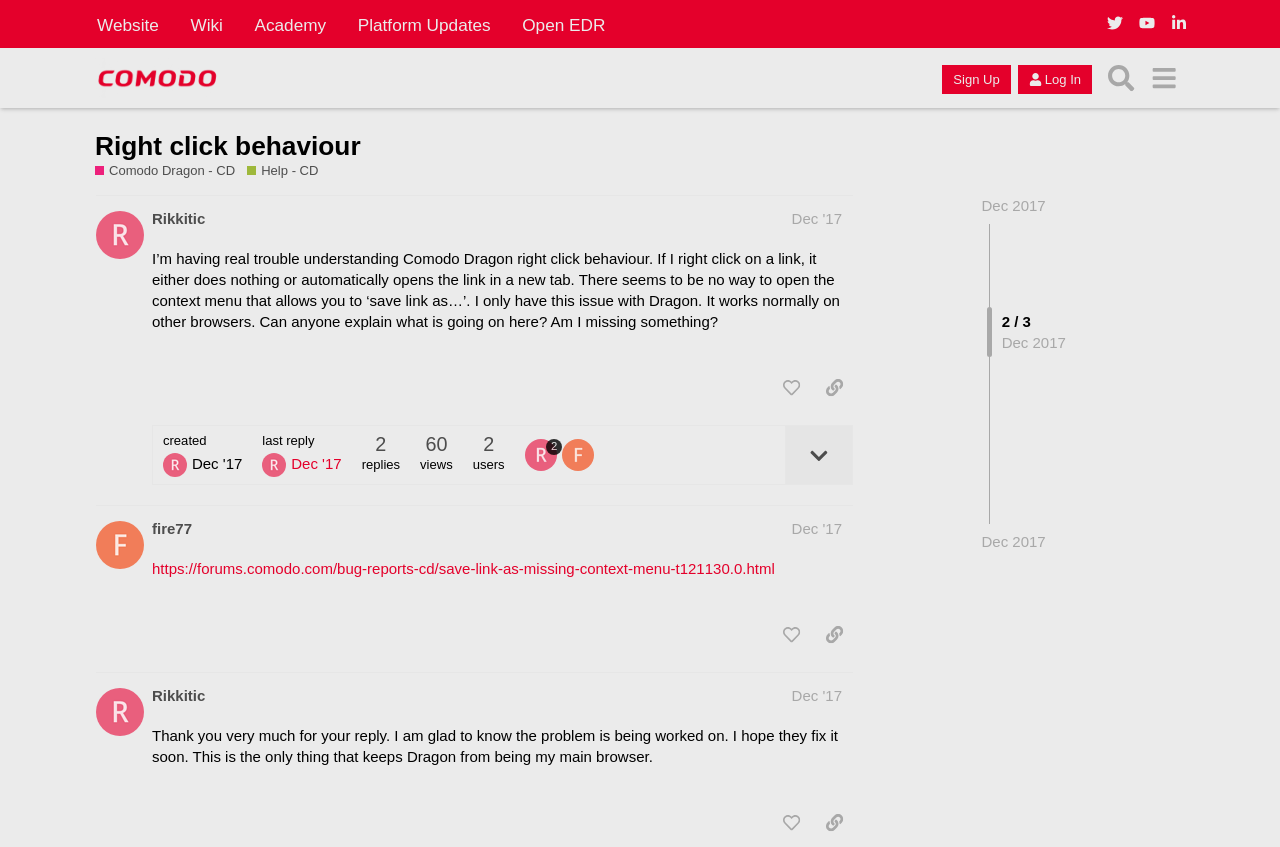Given the element description: "Comodo Dragon - CD", predict the bounding box coordinates of this UI element. The coordinates must be four float numbers between 0 and 1, given as [left, top, right, bottom].

[0.074, 0.191, 0.184, 0.213]